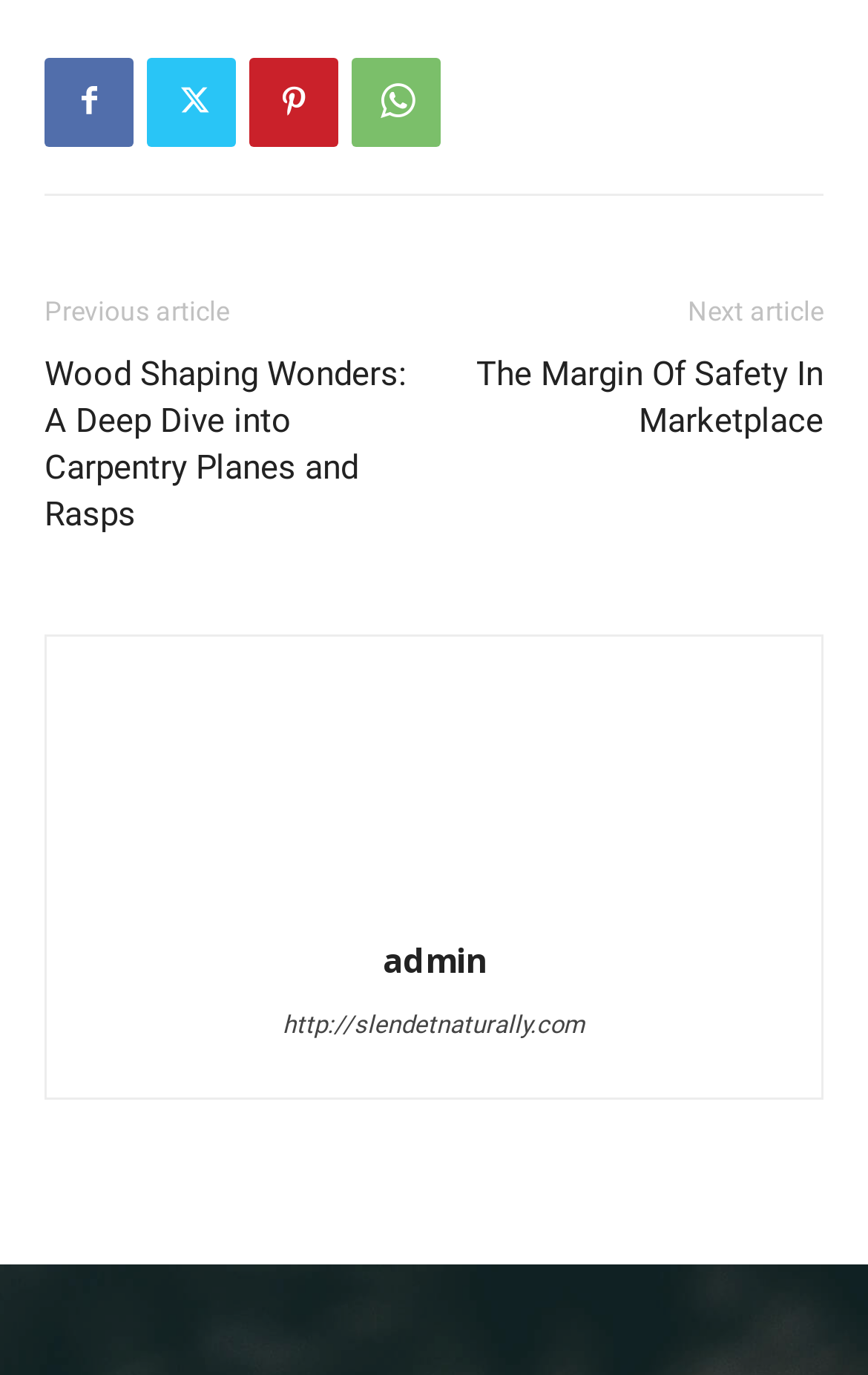Respond with a single word or phrase:
What is the direction of the third icon?

Right